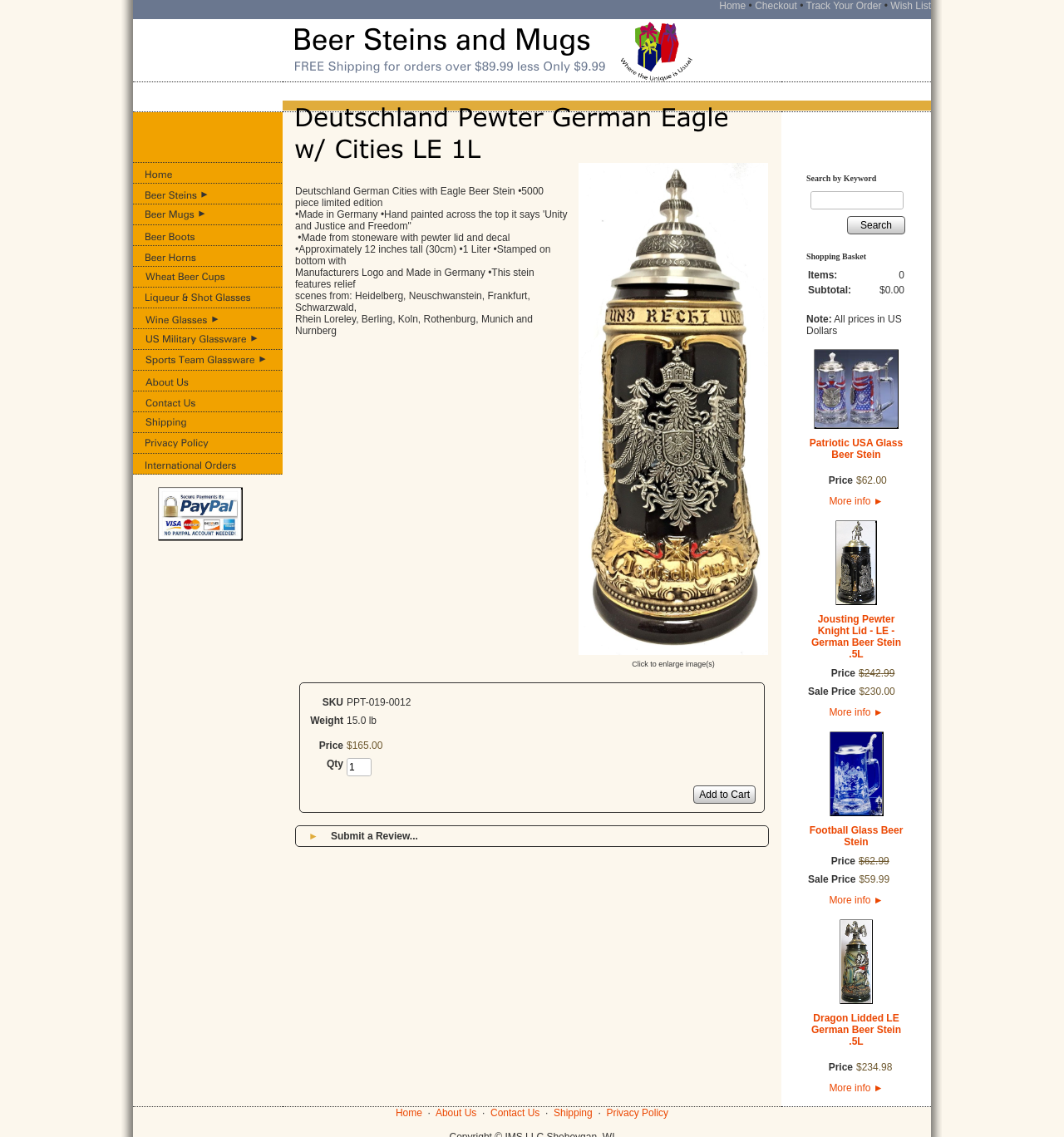Look at the image and answer the question in detail:
How many rows are there in the table?

After examining the webpage, I can see that there are 11 rows in the table, each containing a link to a specific product or category.